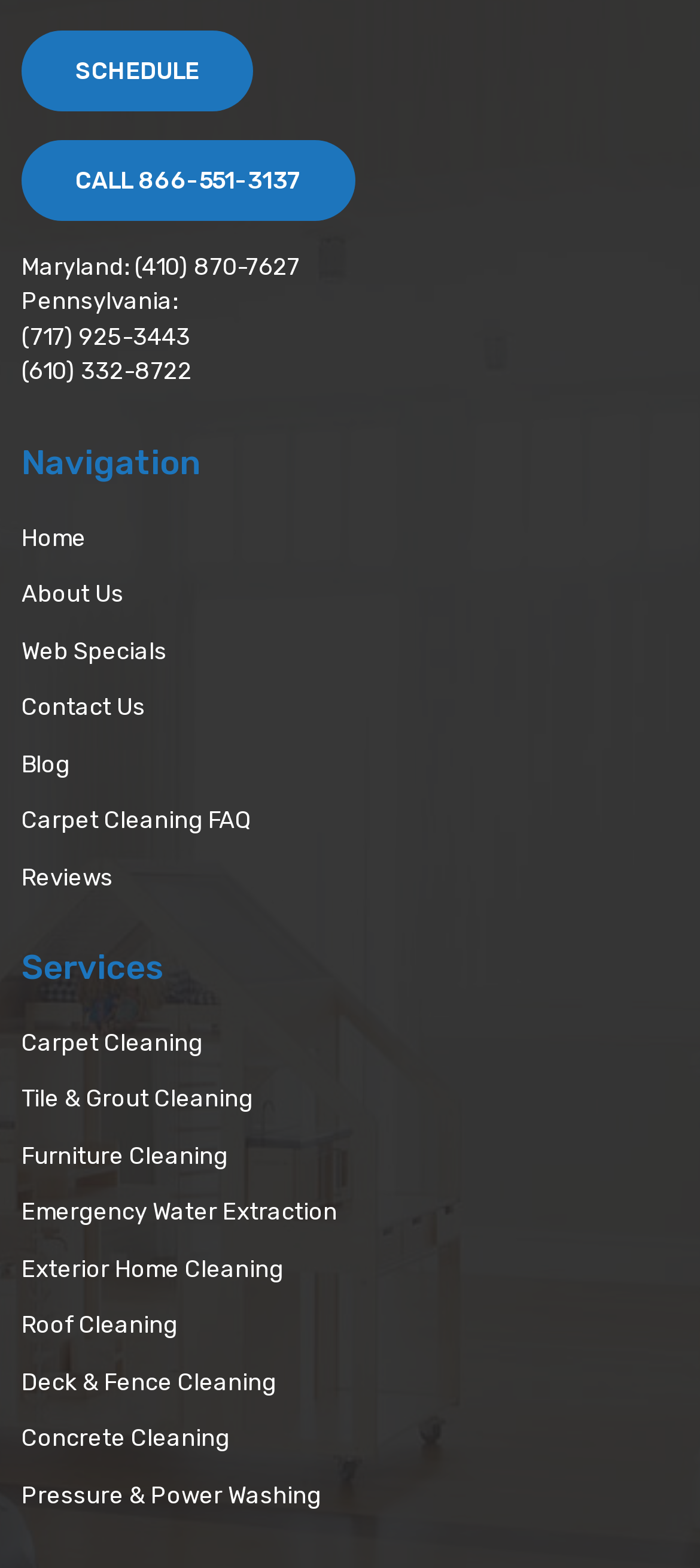What is the purpose of the 'Schedule' link?
Using the image, respond with a single word or phrase.

To schedule an appointment